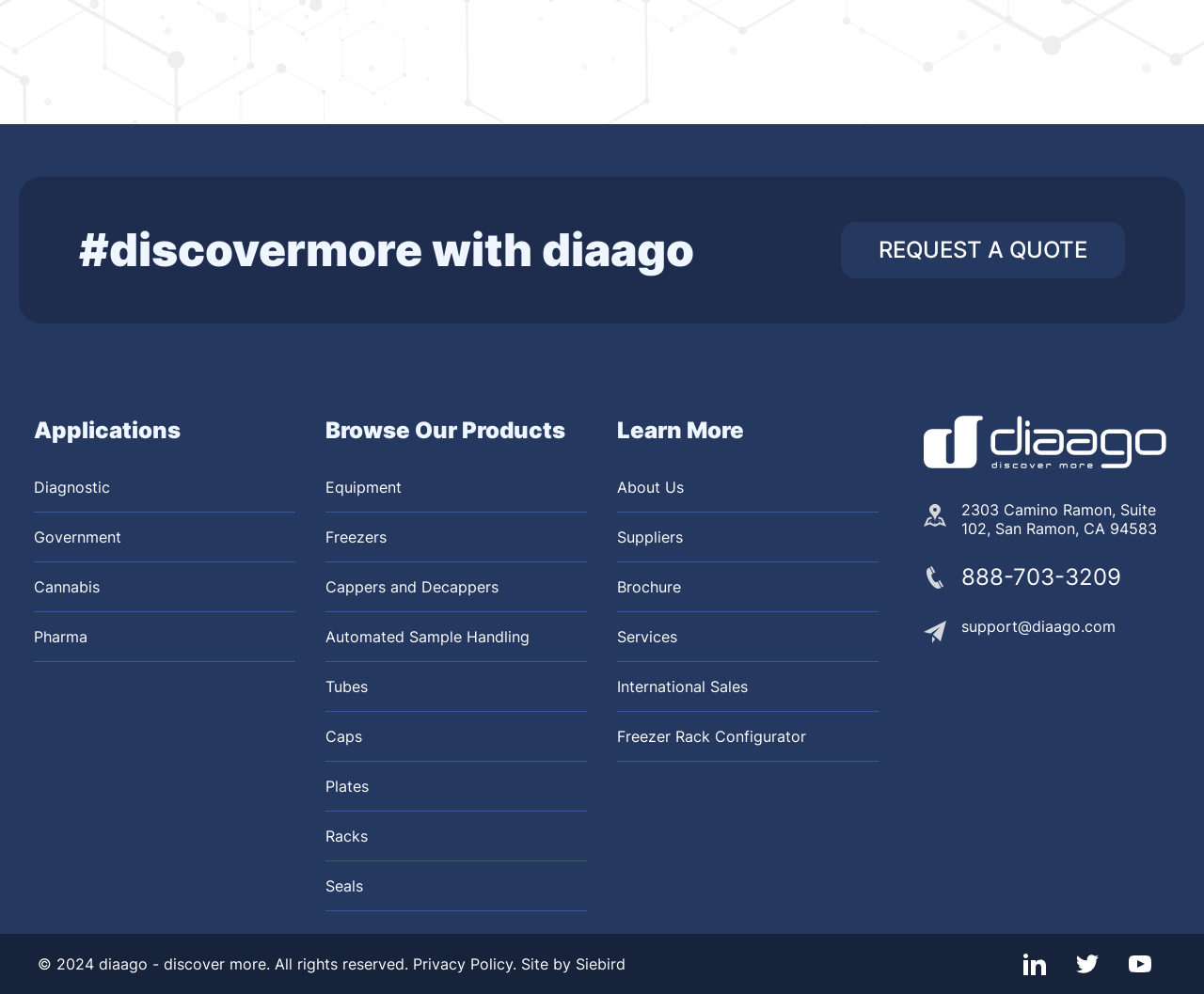Determine the bounding box coordinates of the section to be clicked to follow the instruction: "Contact support". The coordinates should be given as four float numbers between 0 and 1, formatted as [left, top, right, bottom].

[0.798, 0.62, 0.927, 0.647]